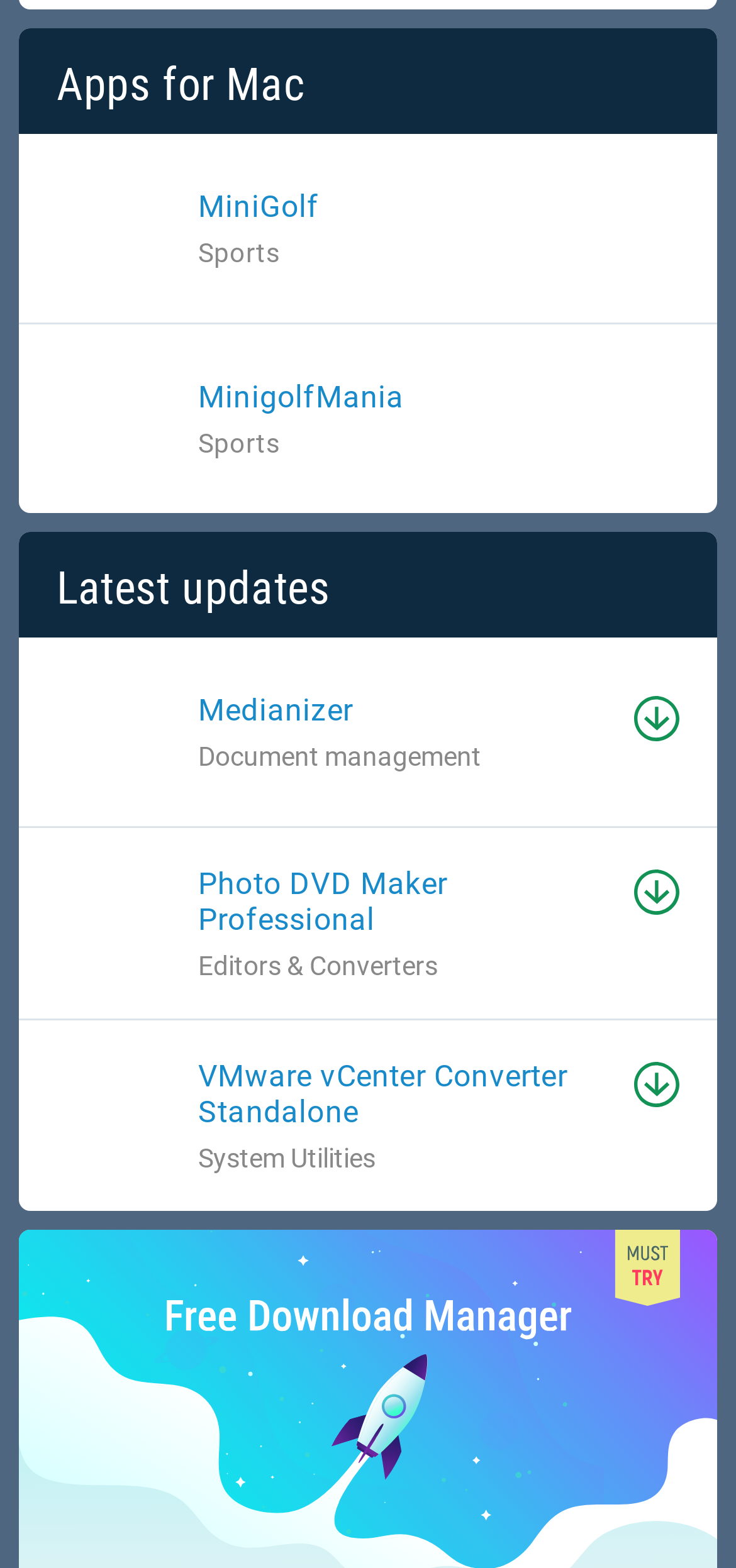Answer the question below in one word or phrase:
What is the last category listed on this webpage?

System Utilities